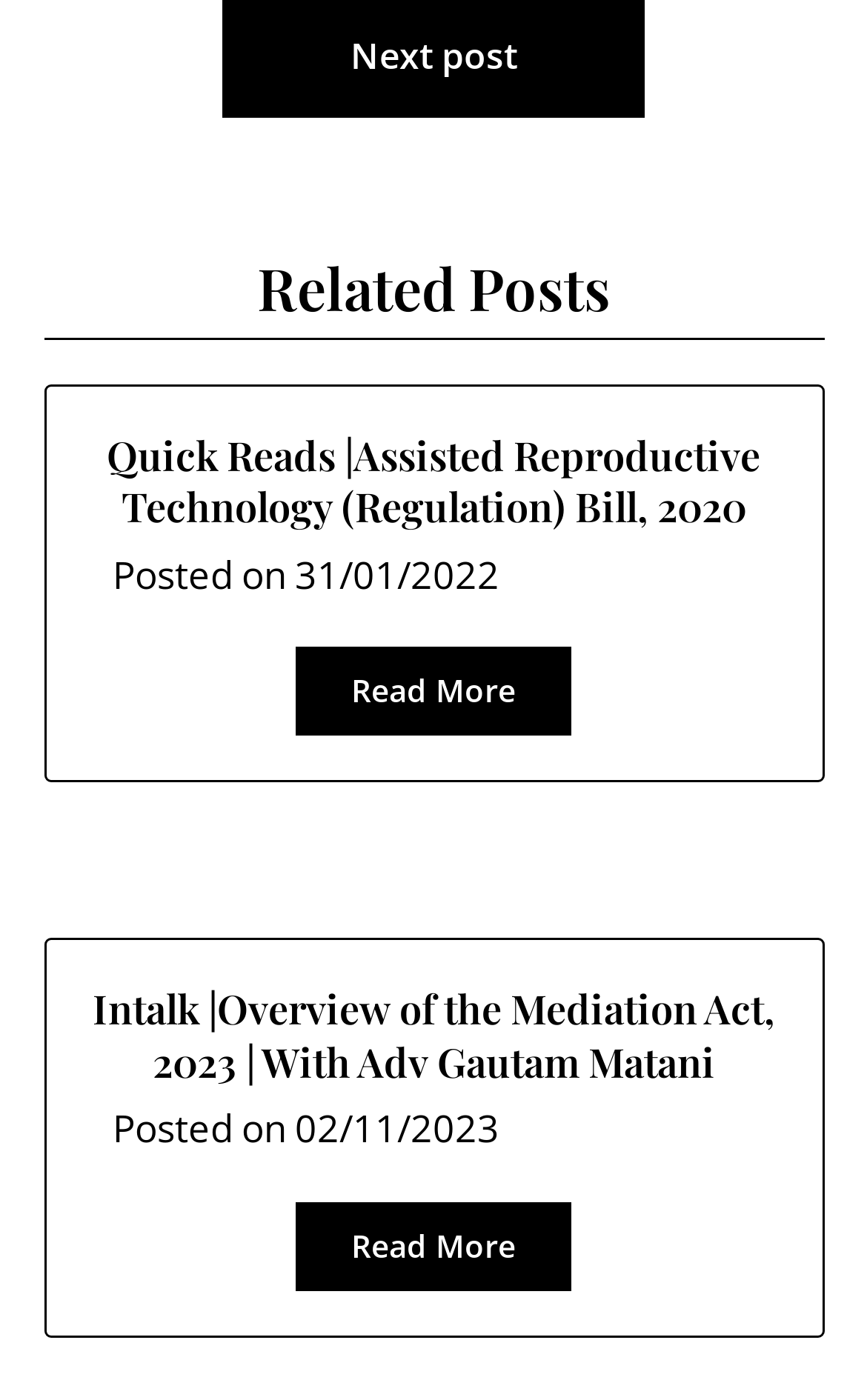Mark the bounding box of the element that matches the following description: "02/11/202313/11/2023".

[0.34, 0.787, 0.576, 0.824]